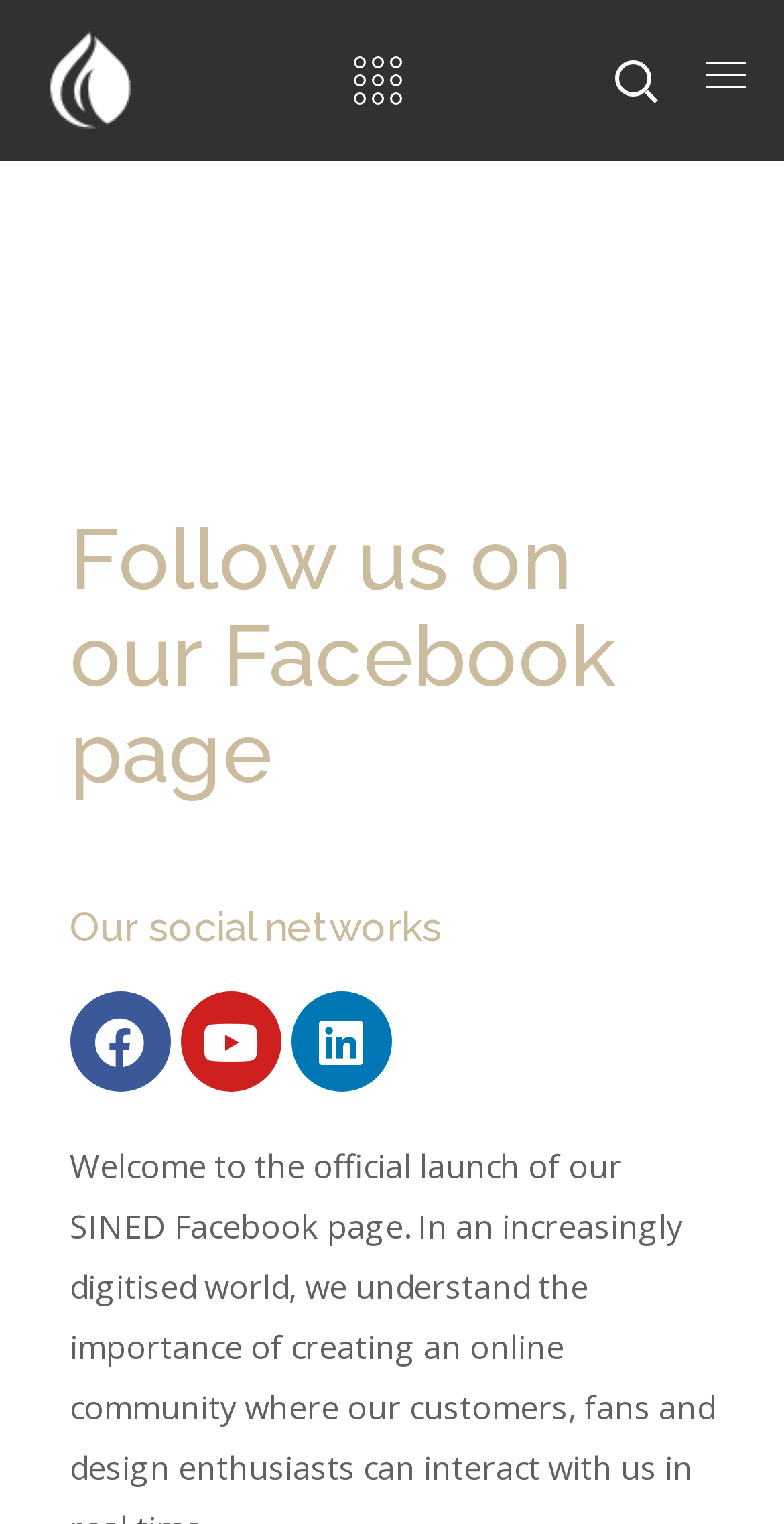What is the first social network listed?
Using the image as a reference, answer the question with a short word or phrase.

Facebook